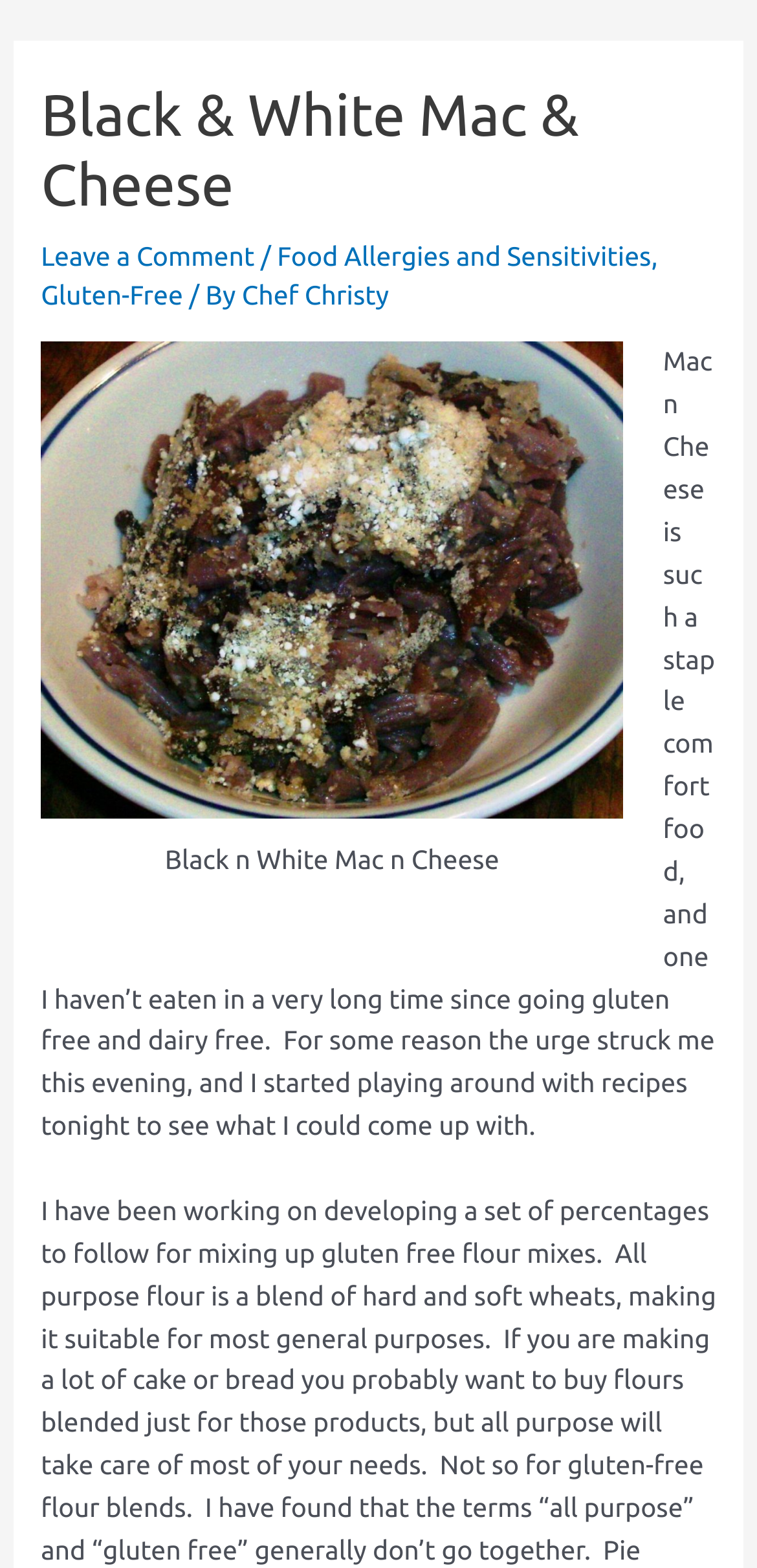Determine the main text heading of the webpage and provide its content.

Black & White Mac & Cheese